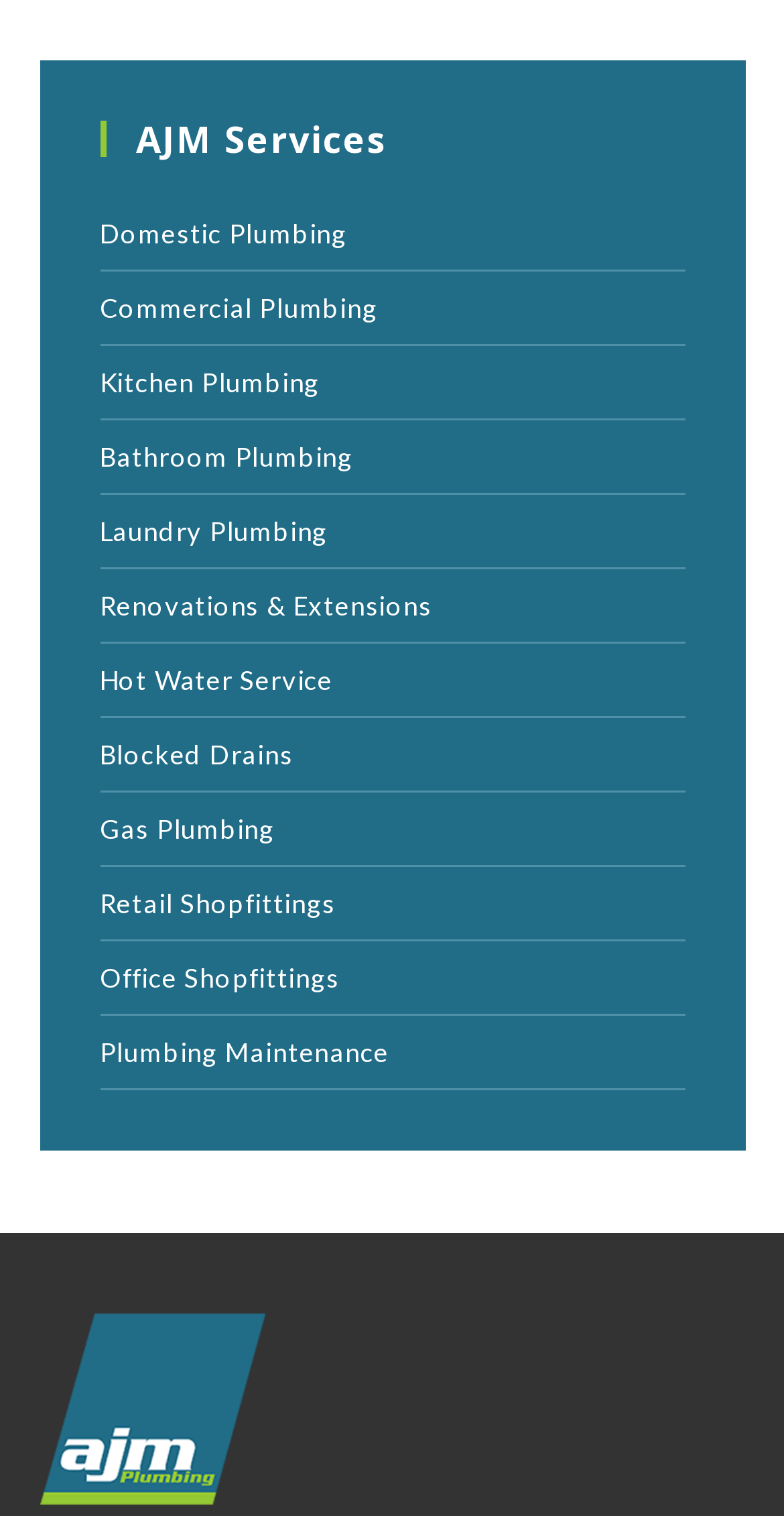Please identify the coordinates of the bounding box that should be clicked to fulfill this instruction: "Go to the home page".

None